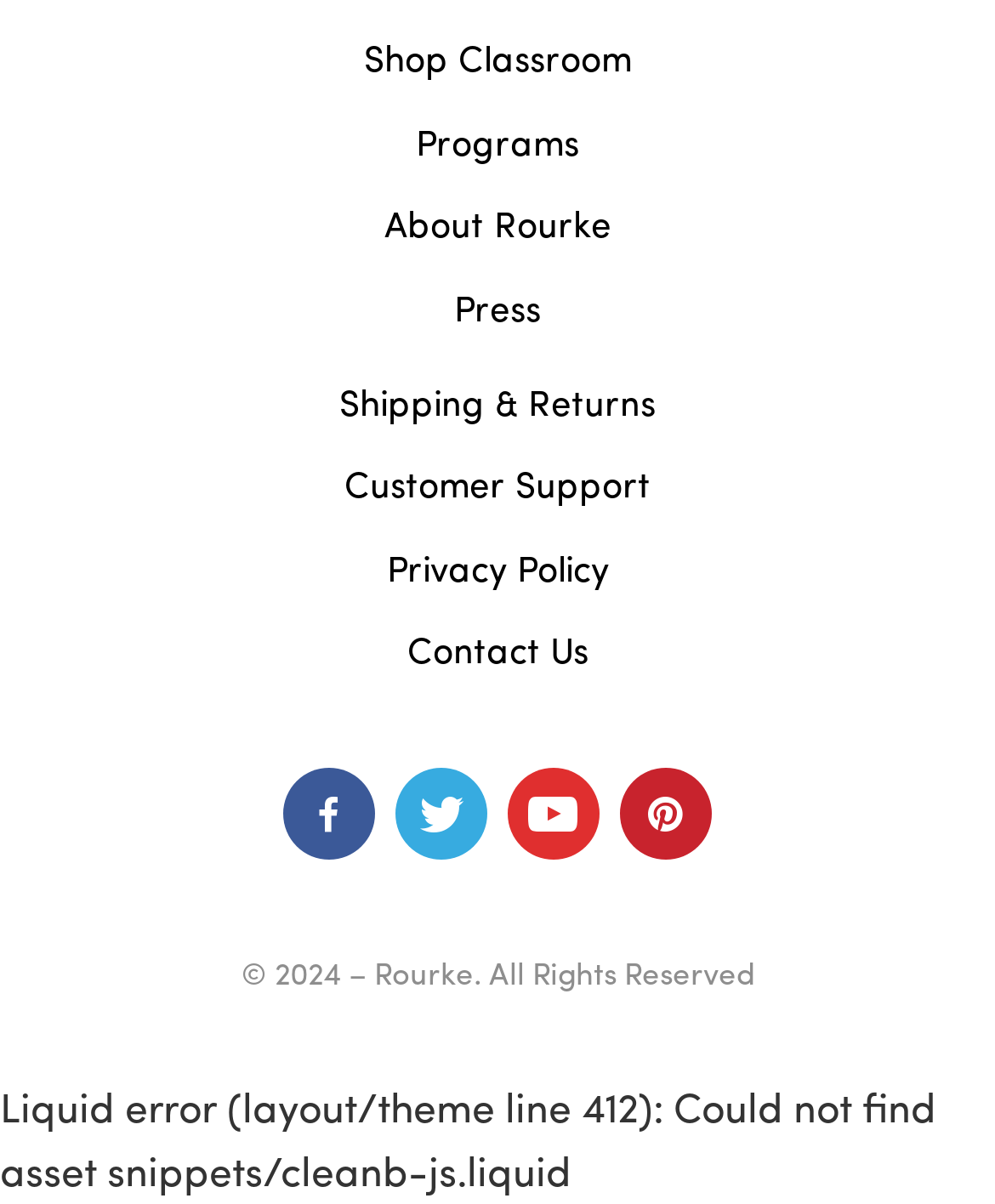Select the bounding box coordinates of the element I need to click to carry out the following instruction: "Contact Us".

[0.409, 0.517, 0.591, 0.56]